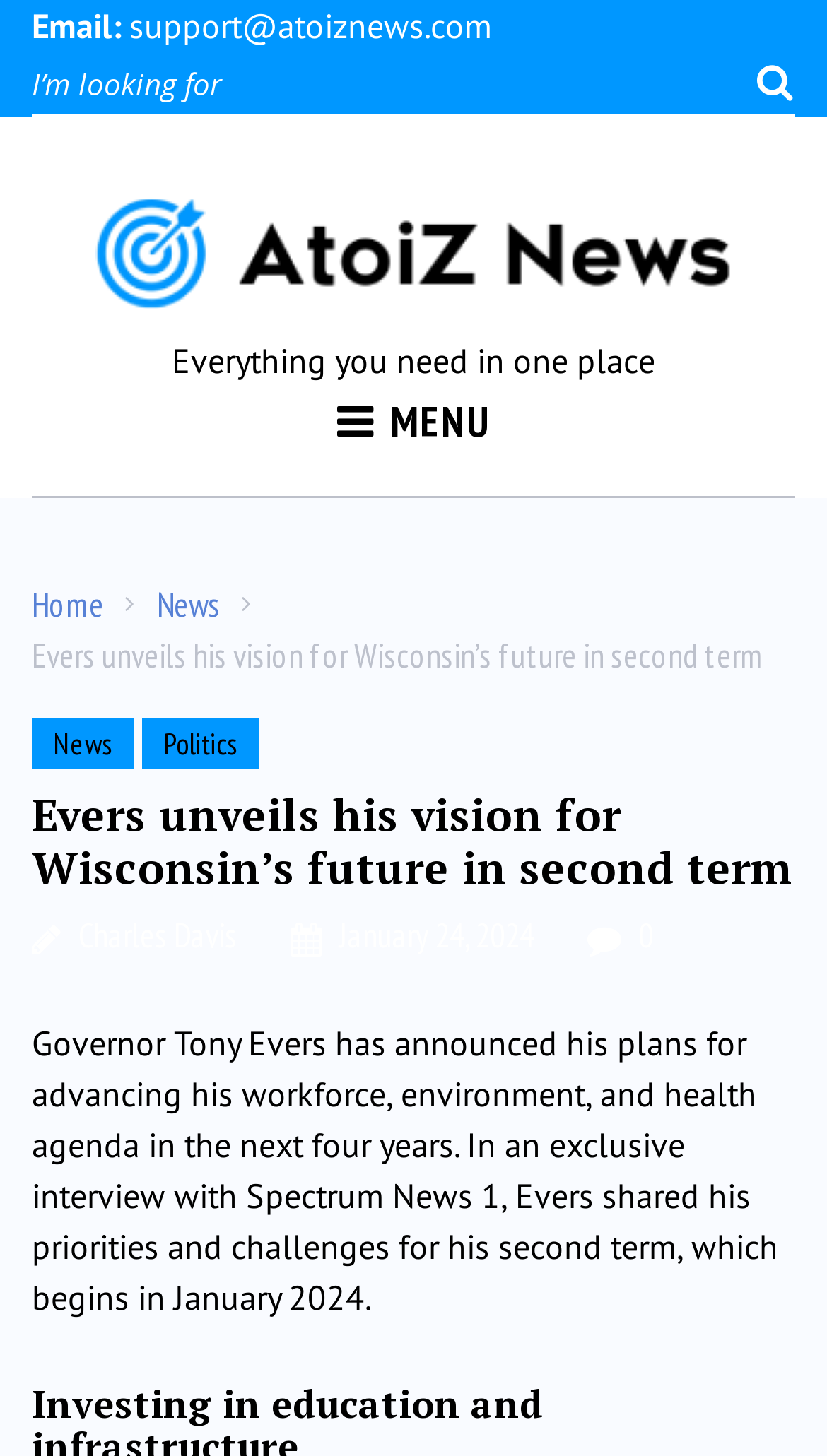Respond to the question with just a single word or phrase: 
What is the email address provided?

support@atoiznews.com